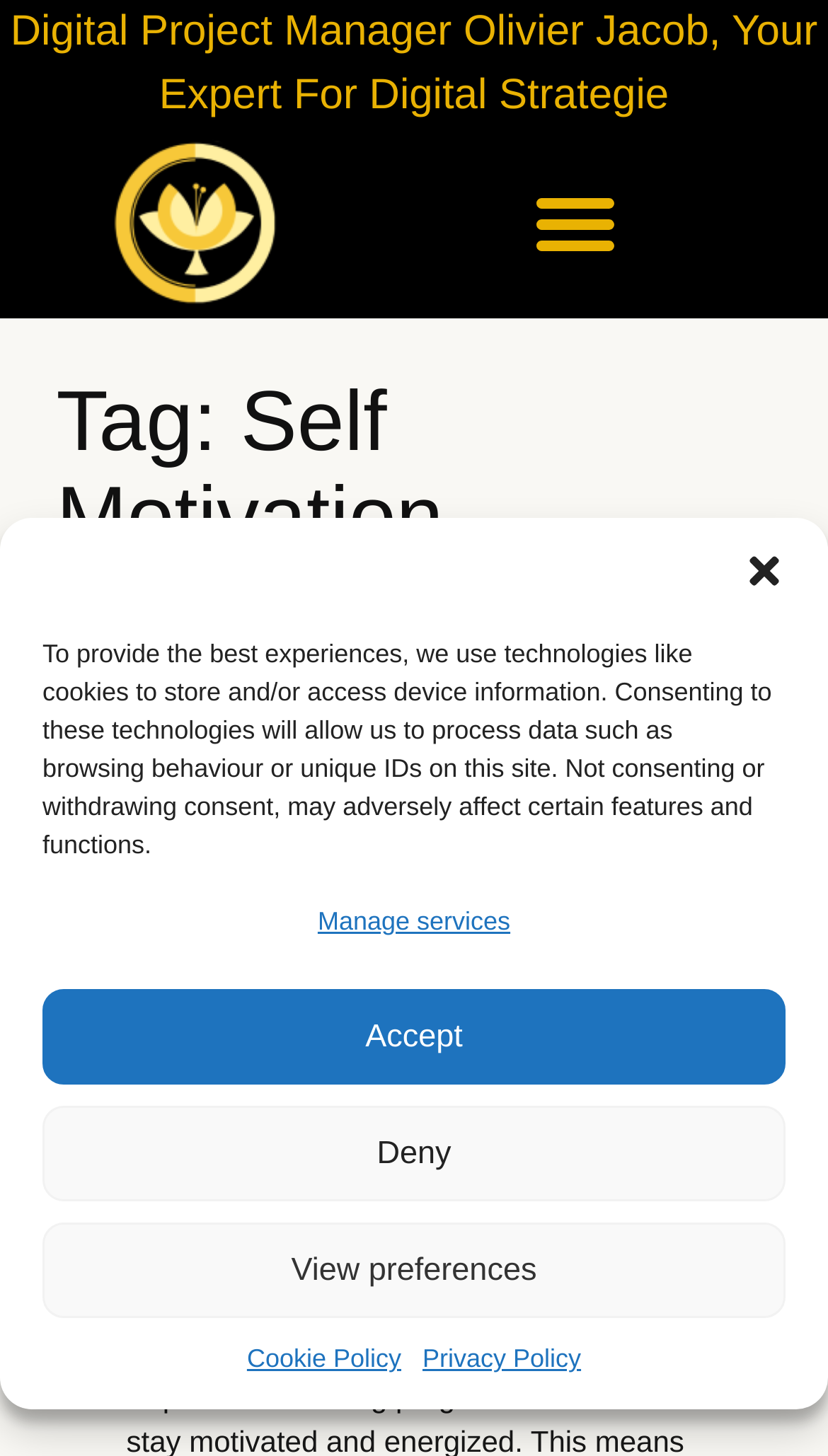Please find the bounding box coordinates of the element that must be clicked to perform the given instruction: "Click the close dialogue button". The coordinates should be four float numbers from 0 to 1, i.e., [left, top, right, bottom].

[0.897, 0.378, 0.949, 0.407]